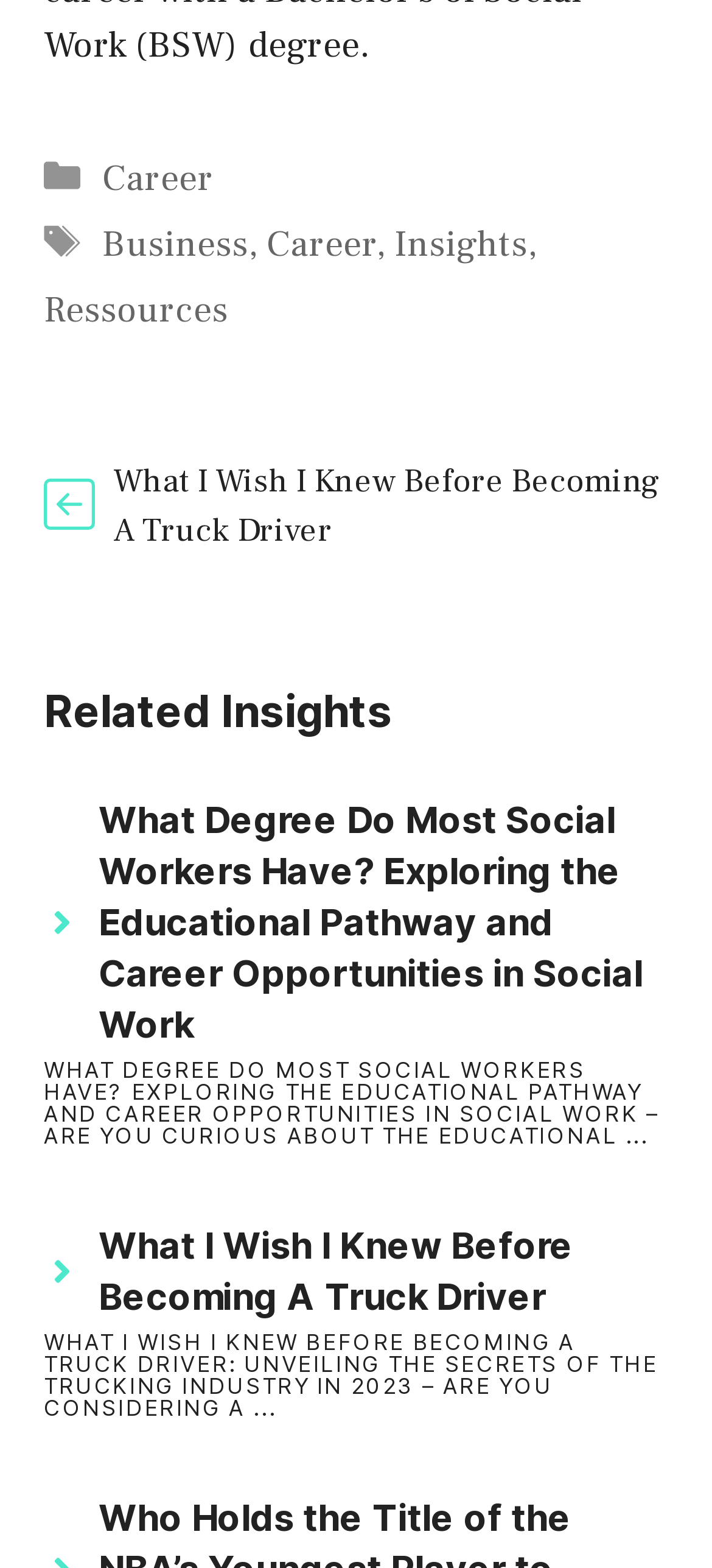How many links are there in the 'Related Insights' section?
Using the image as a reference, give an elaborate response to the question.

I counted the links in the 'Related Insights' section and found two links: 'What Degree Do Most Social Workers Have? Exploring the Educational Pathway and Career Opportunities in Social Work' and 'What I Wish I Knew Before Becoming A Truck Driver'.